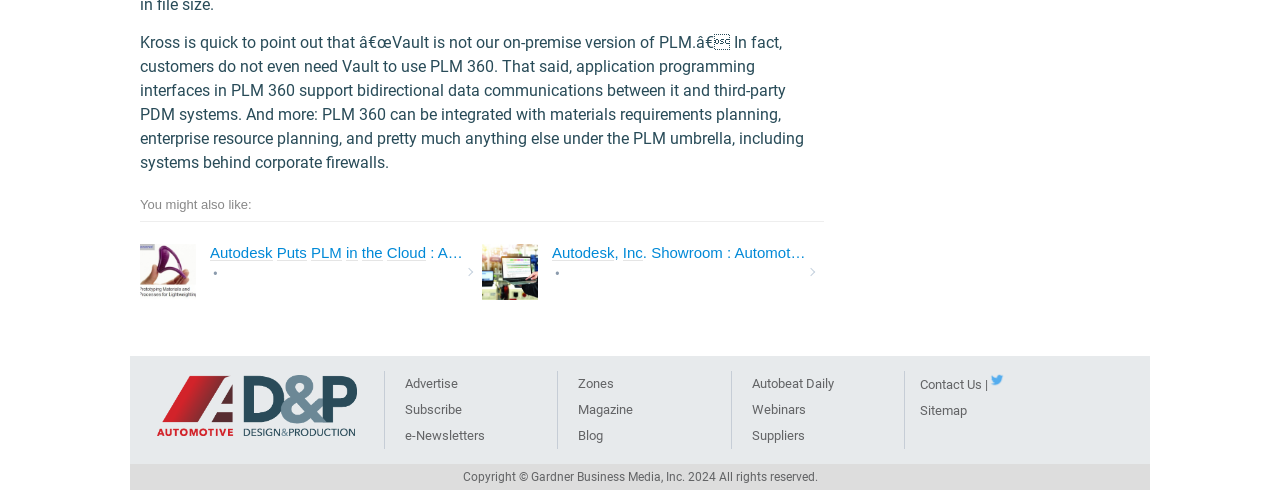Please provide the bounding box coordinates for the UI element as described: "e-Newsletters". The coordinates must be four floats between 0 and 1, represented as [left, top, right, bottom].

[0.301, 0.864, 0.435, 0.917]